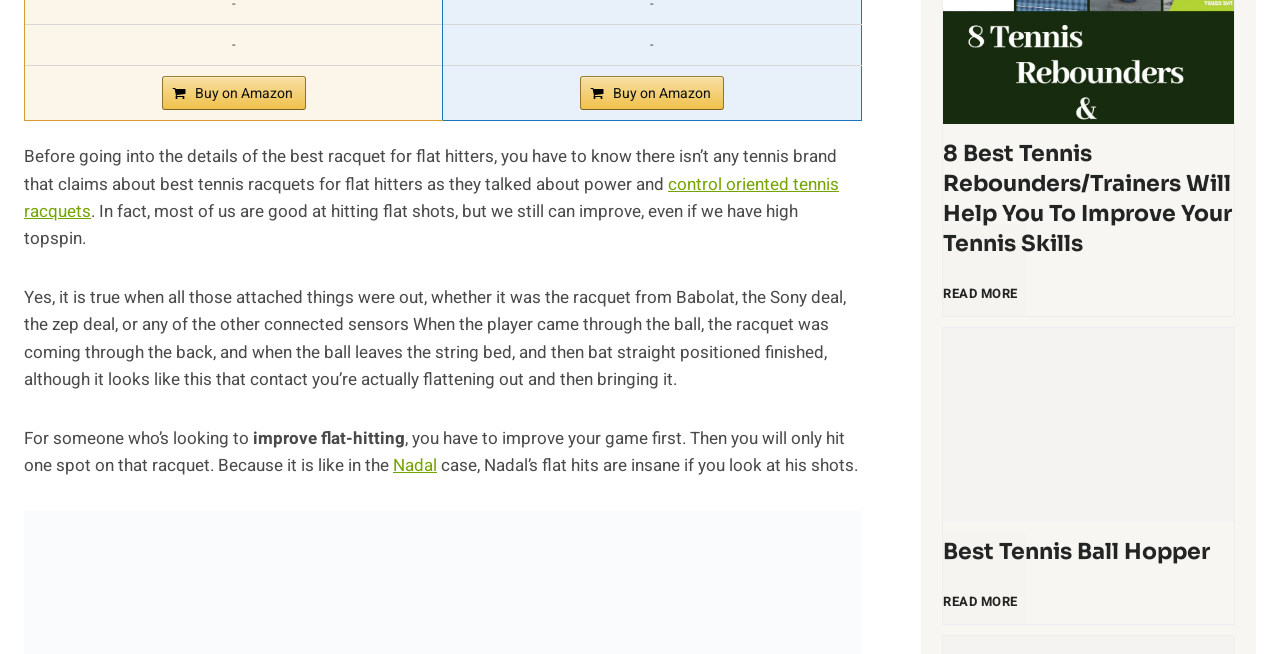Please specify the coordinates of the bounding box for the element that should be clicked to carry out this instruction: "Check out 'Nadal'". The coordinates must be four float numbers between 0 and 1, formatted as [left, top, right, bottom].

[0.307, 0.693, 0.341, 0.731]